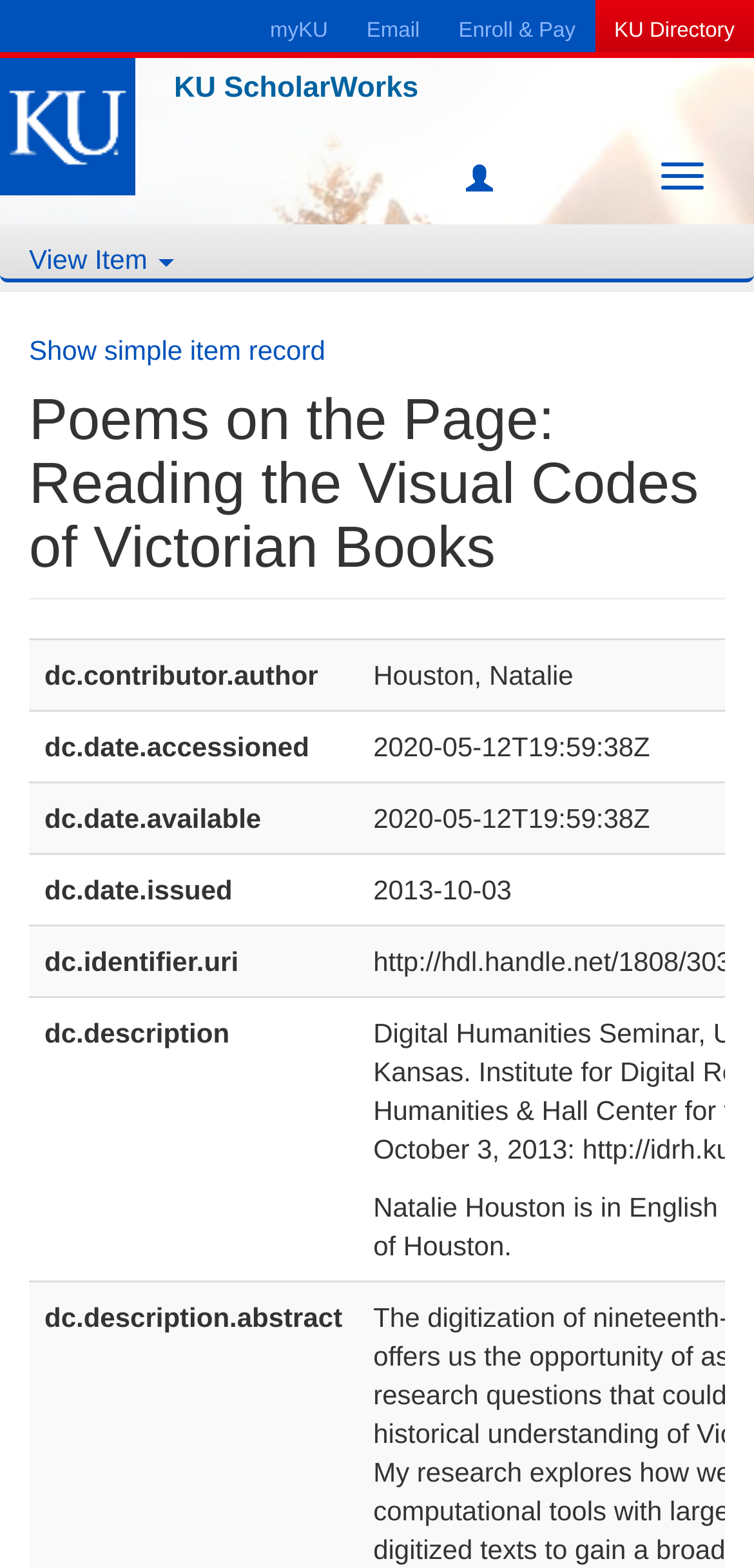Could you find the bounding box coordinates of the clickable area to complete this instruction: "Show simple item record"?

[0.038, 0.214, 0.431, 0.234]